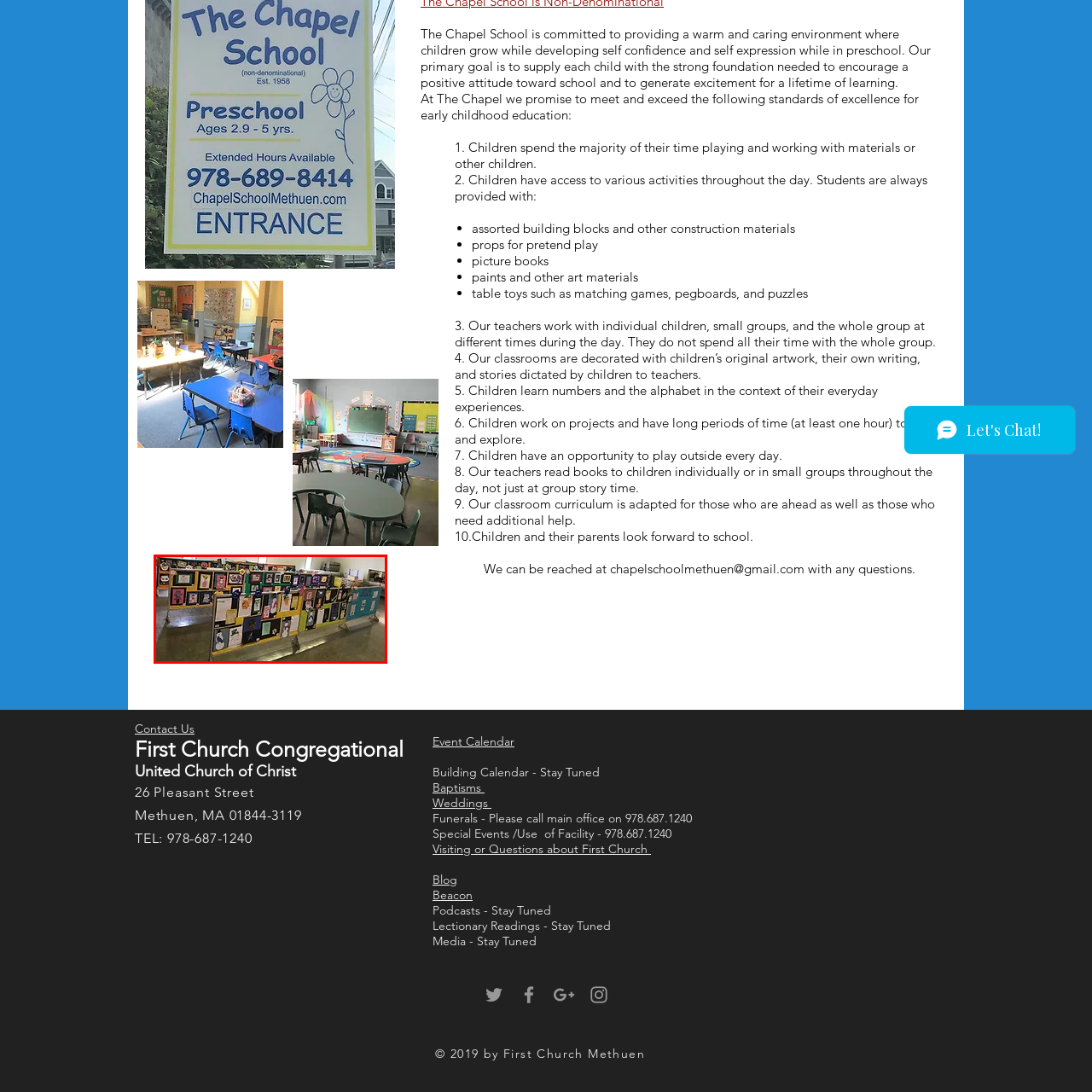Direct your attention to the image encased in a red frame, What is the theme of some of the artwork? Please answer in one word or a brief phrase.

Winter